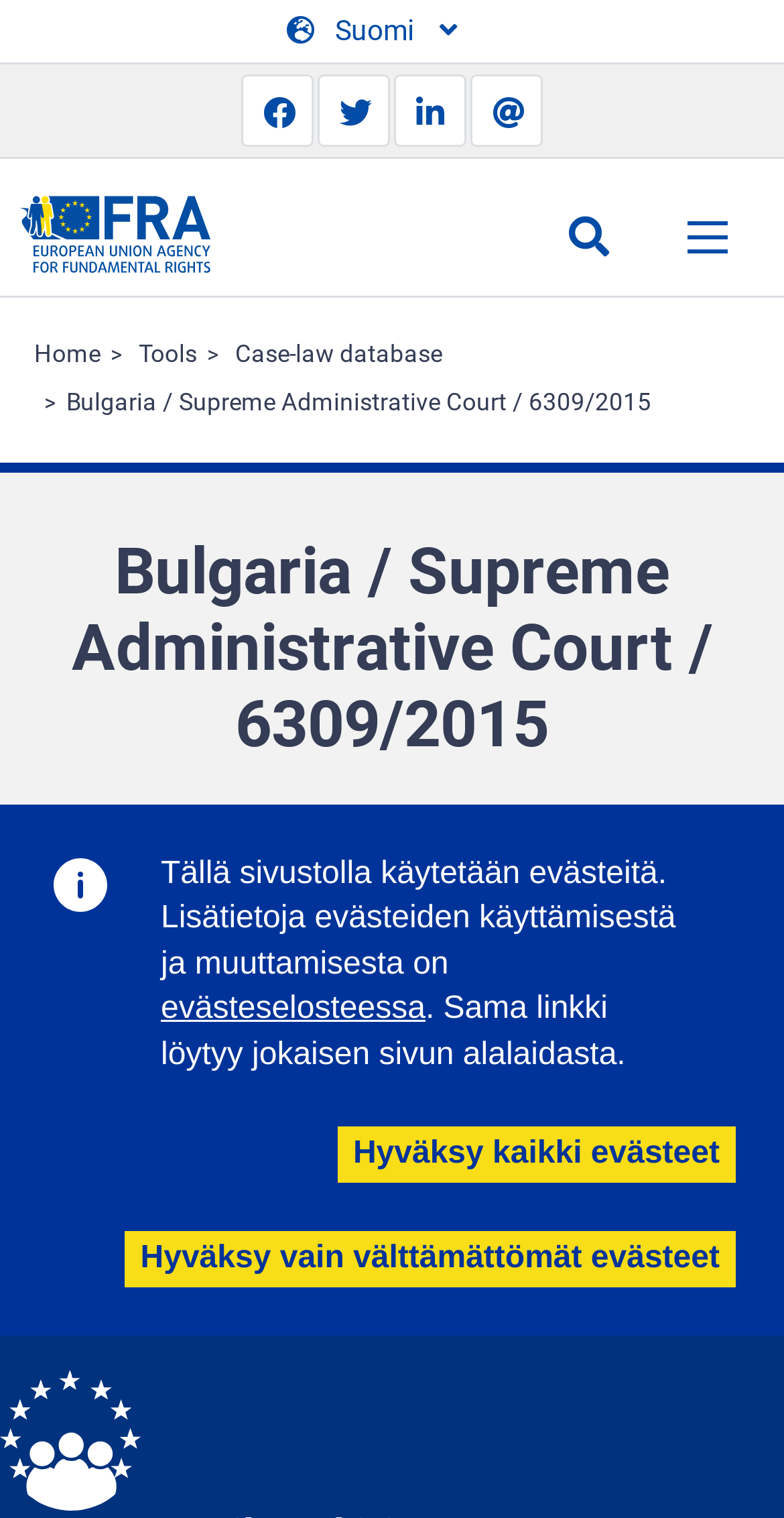What is the date of the decision?
Based on the content of the image, thoroughly explain and answer the question.

I found the answer by looking at the section 'Decision date' which is located below the 'Deciding body type' section. The text next to it says '18/06/2015'.